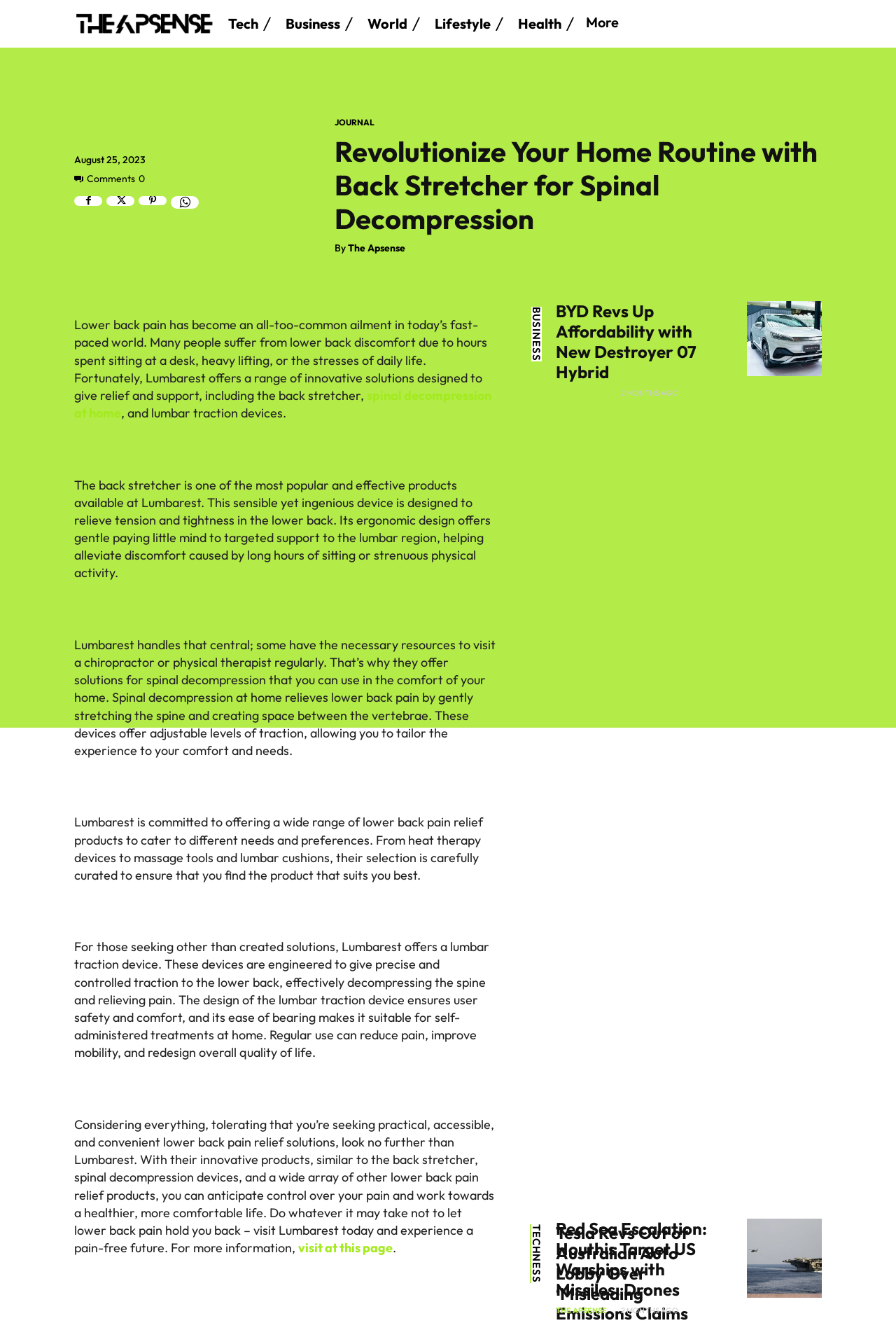Please determine the bounding box coordinates of the clickable area required to carry out the following instruction: "Check the latest news in Business". The coordinates must be four float numbers between 0 and 1, represented as [left, top, right, bottom].

[0.593, 0.231, 0.605, 0.272]